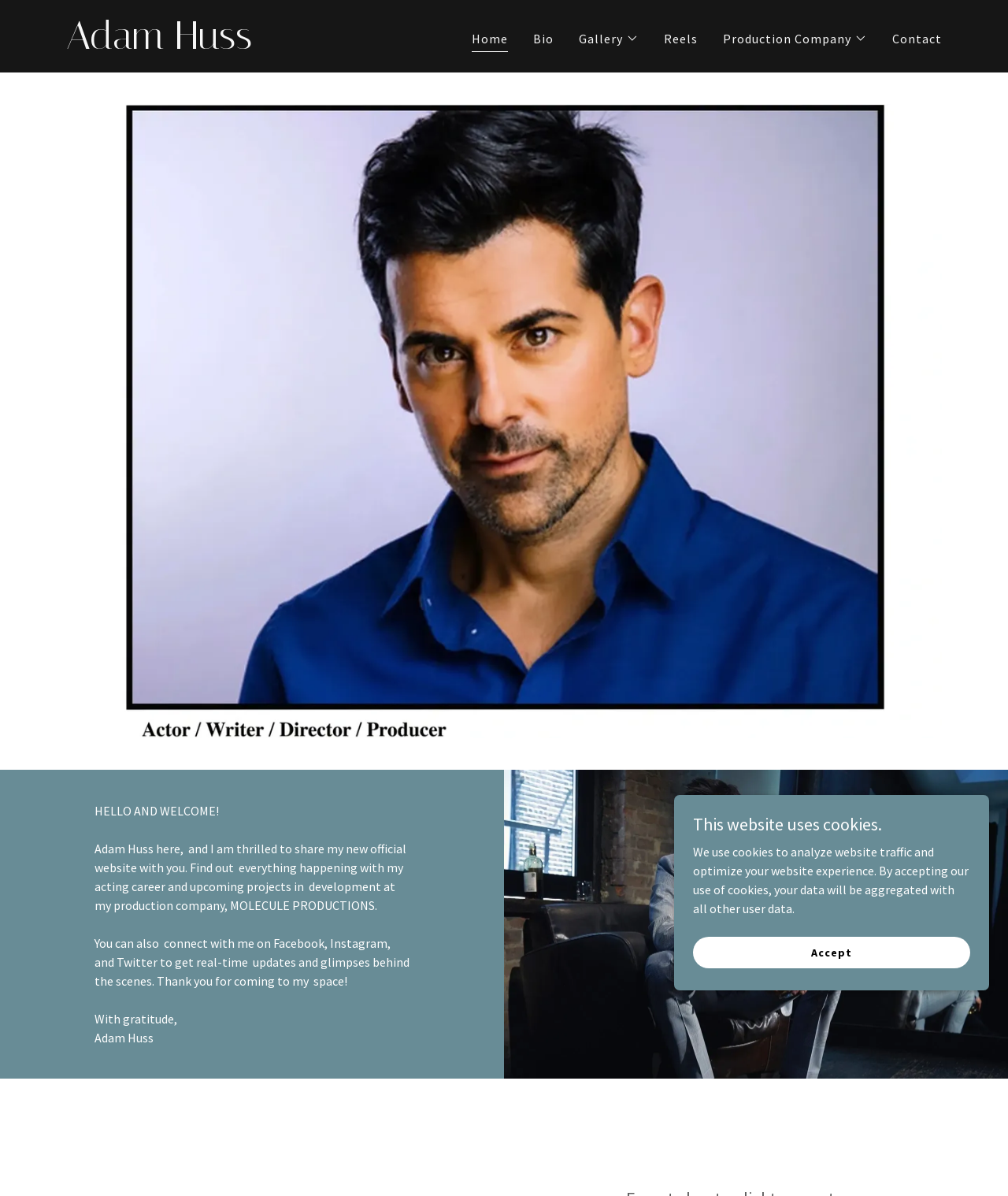Extract the bounding box coordinates for the UI element described by the text: "Production Company". The coordinates should be in the form of [left, top, right, bottom] with values between 0 and 1.

[0.717, 0.024, 0.86, 0.04]